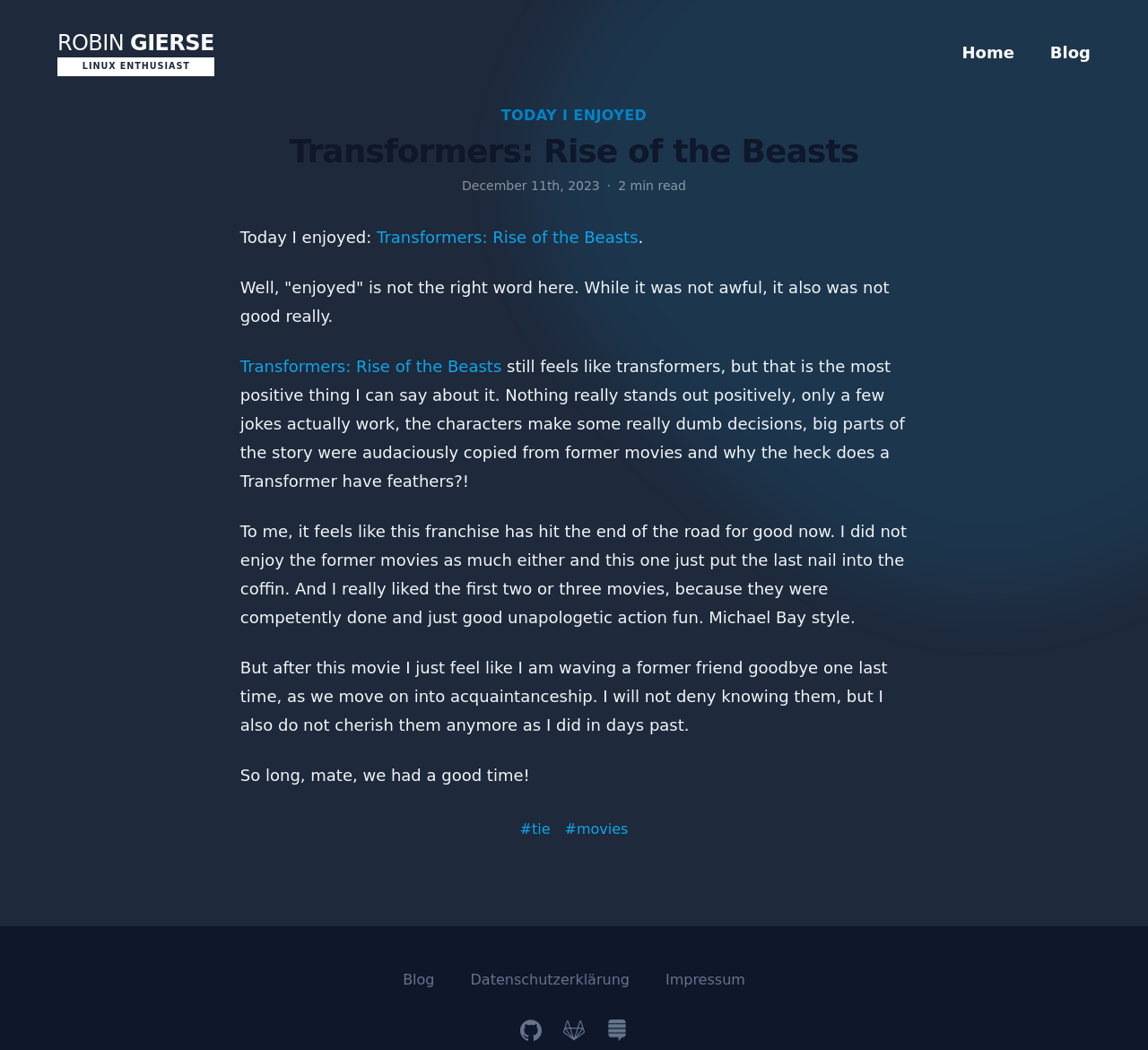Answer the following query with a single word or phrase:
What are the tags associated with the blog post?

#tie #movies